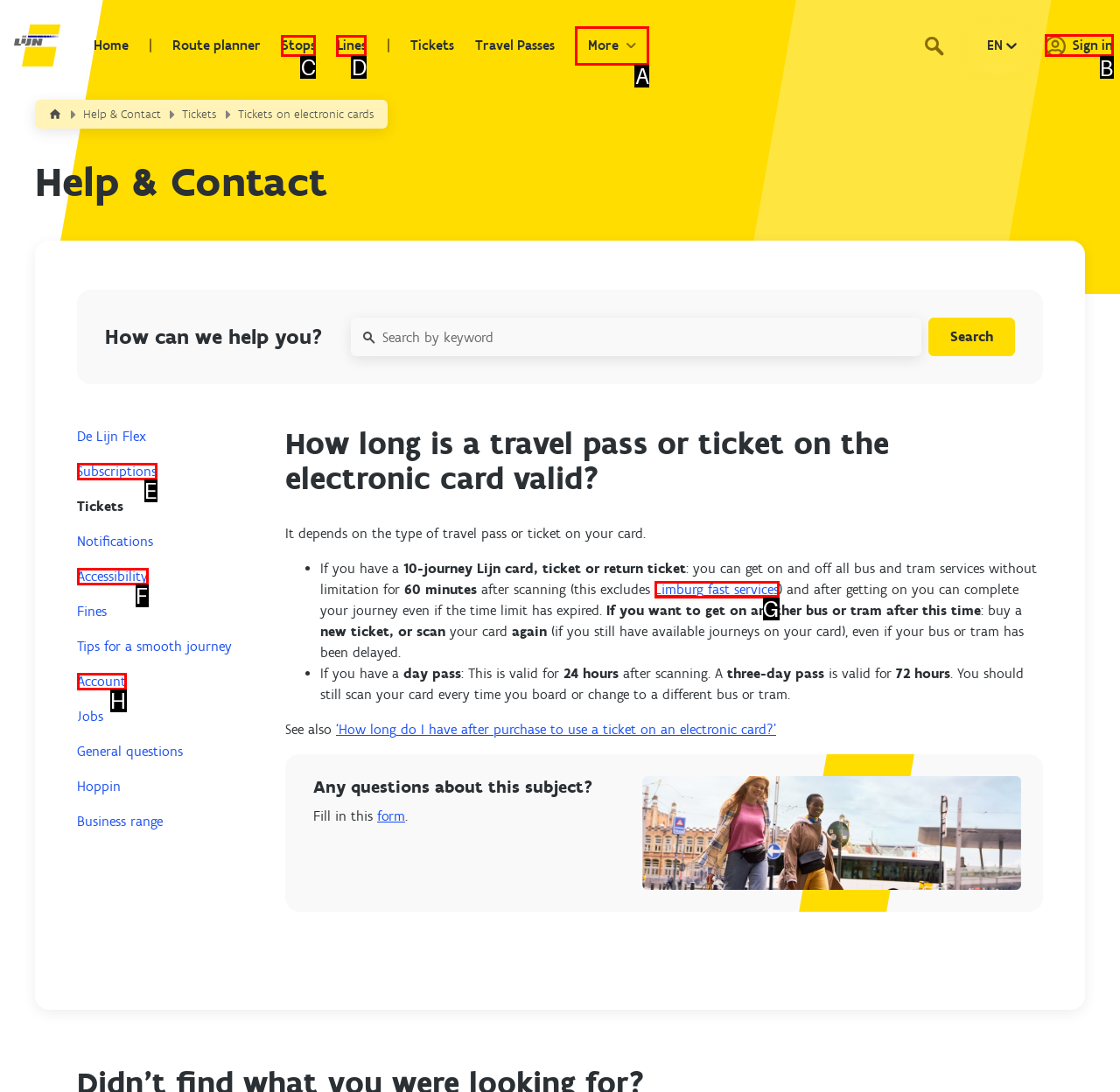Select the appropriate HTML element that needs to be clicked to finish the task: Read about the research project
Reply with the letter of the chosen option.

None